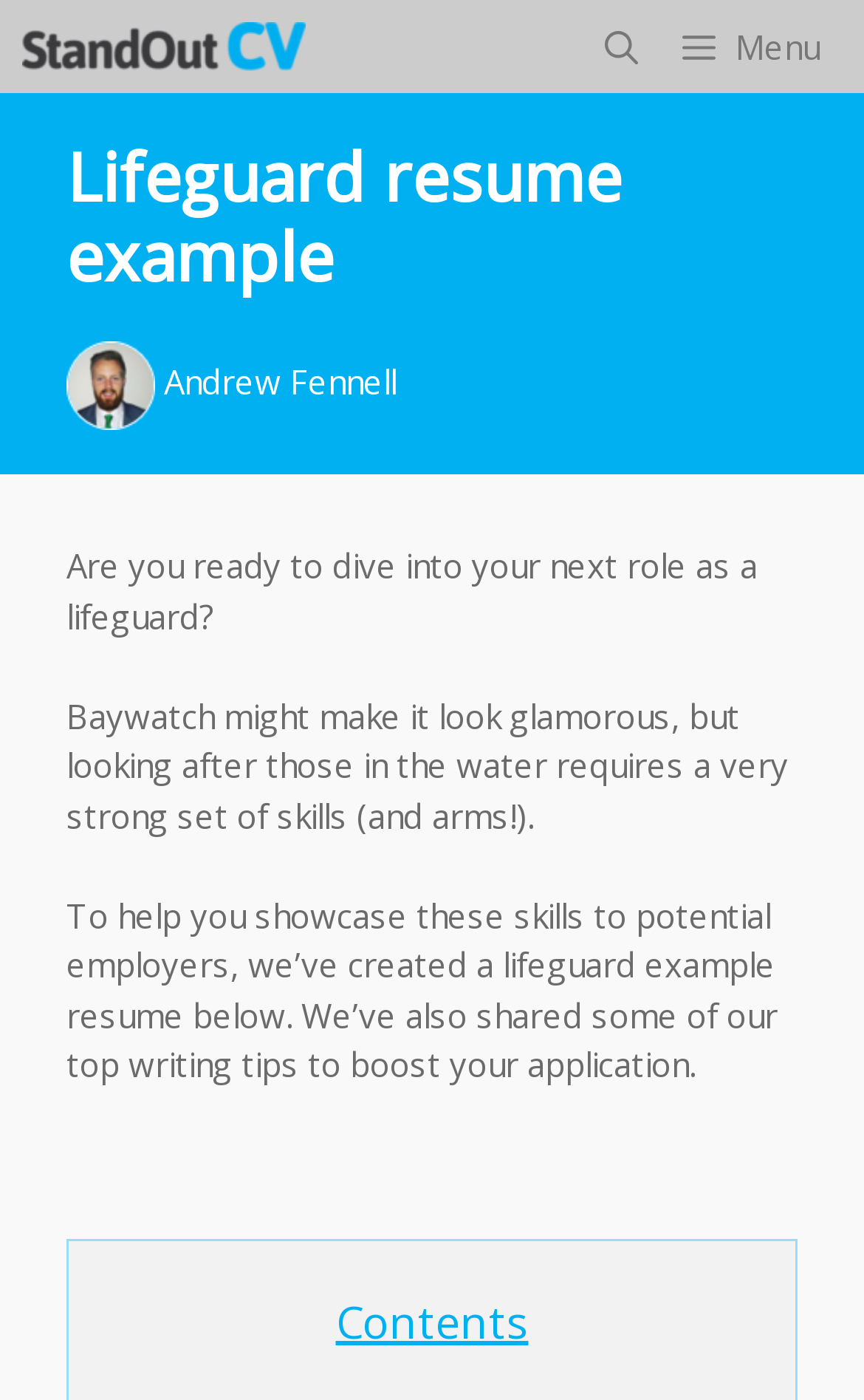Determine the bounding box coordinates for the UI element with the following description: "Menu". The coordinates should be four float numbers between 0 and 1, represented as [left, top, right, bottom].

[0.79, 0.0, 1.0, 0.066]